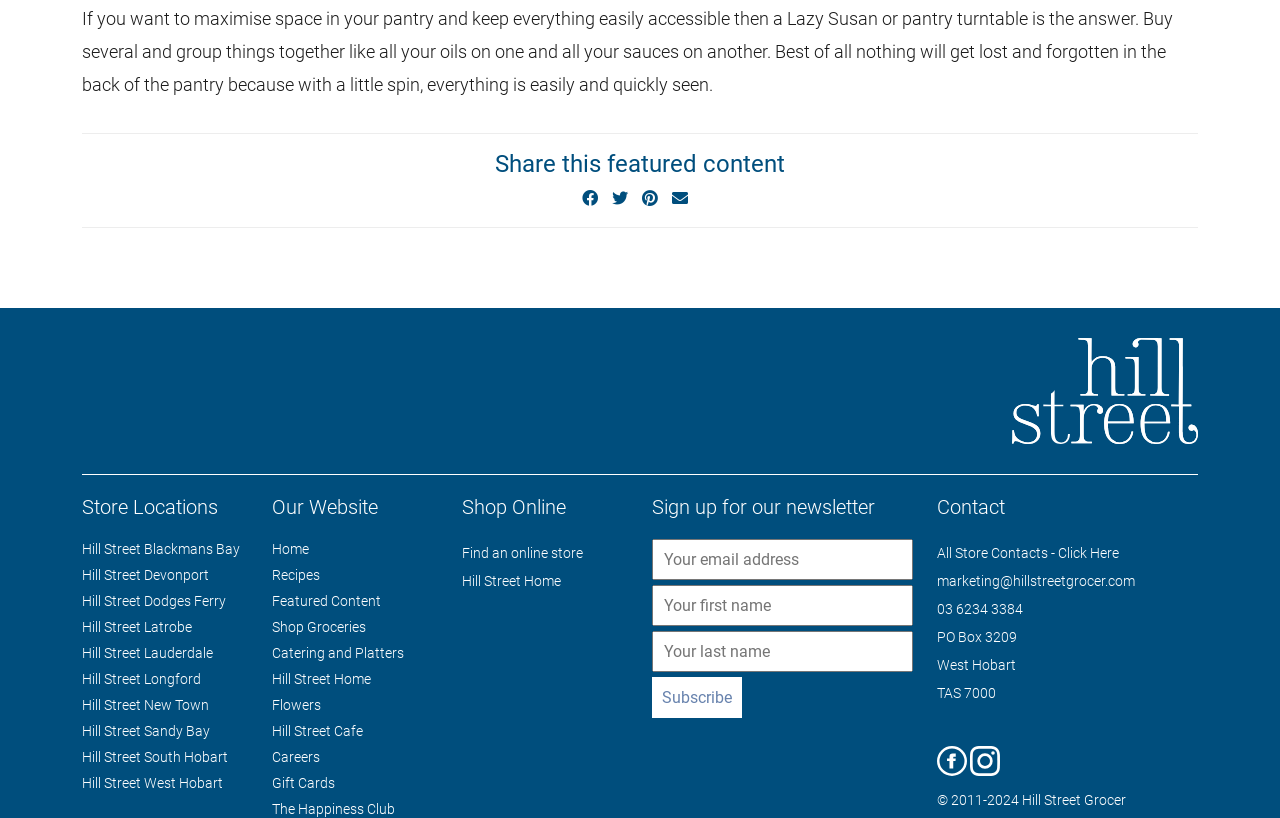Pinpoint the bounding box coordinates of the element you need to click to execute the following instruction: "Contact Hill Street Grocer via email". The bounding box should be represented by four float numbers between 0 and 1, in the format [left, top, right, bottom].

[0.732, 0.701, 0.887, 0.721]